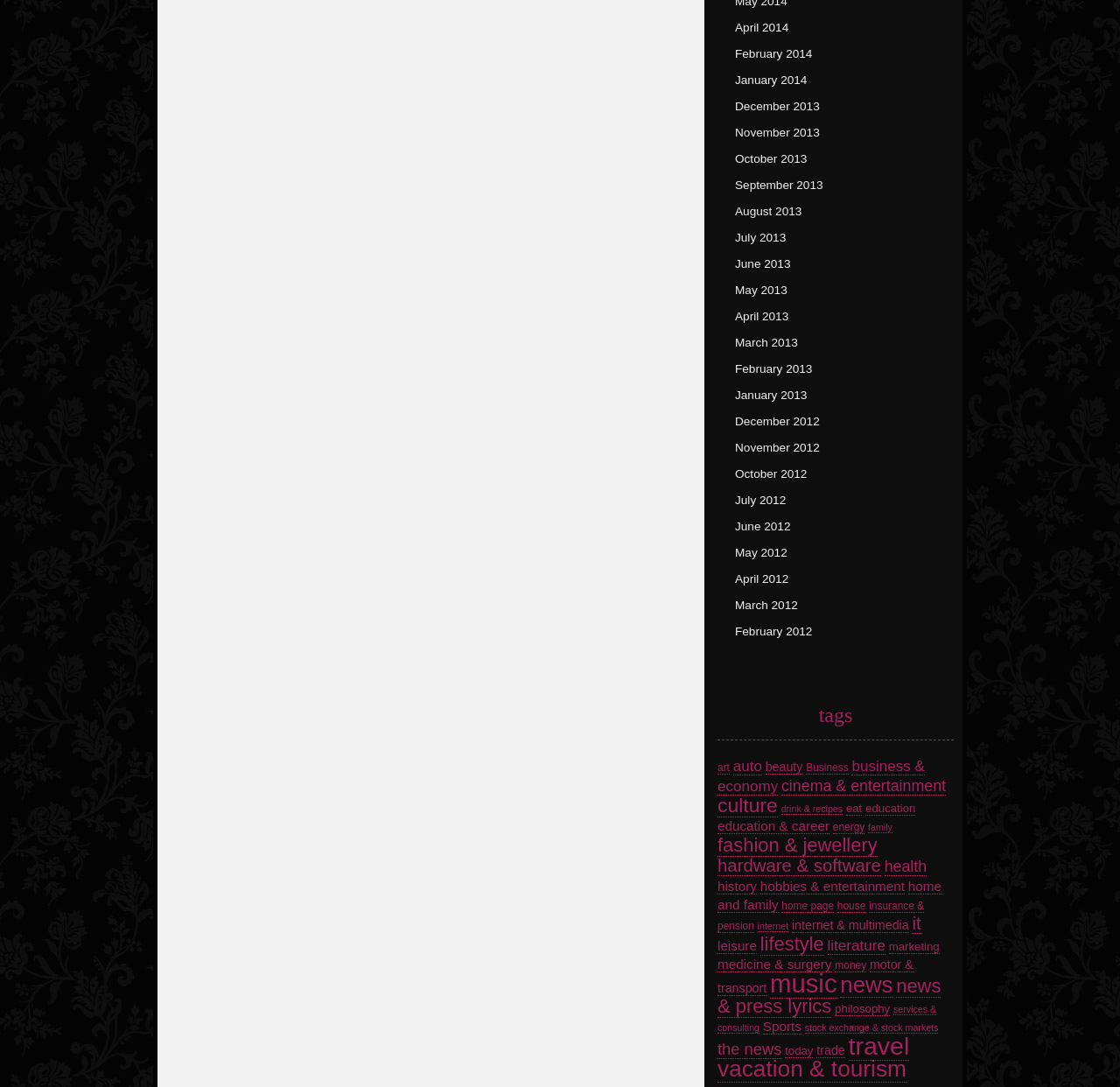Locate the bounding box coordinates of the element that should be clicked to execute the following instruction: "Explore 'music' topic".

[0.687, 0.891, 0.747, 0.918]